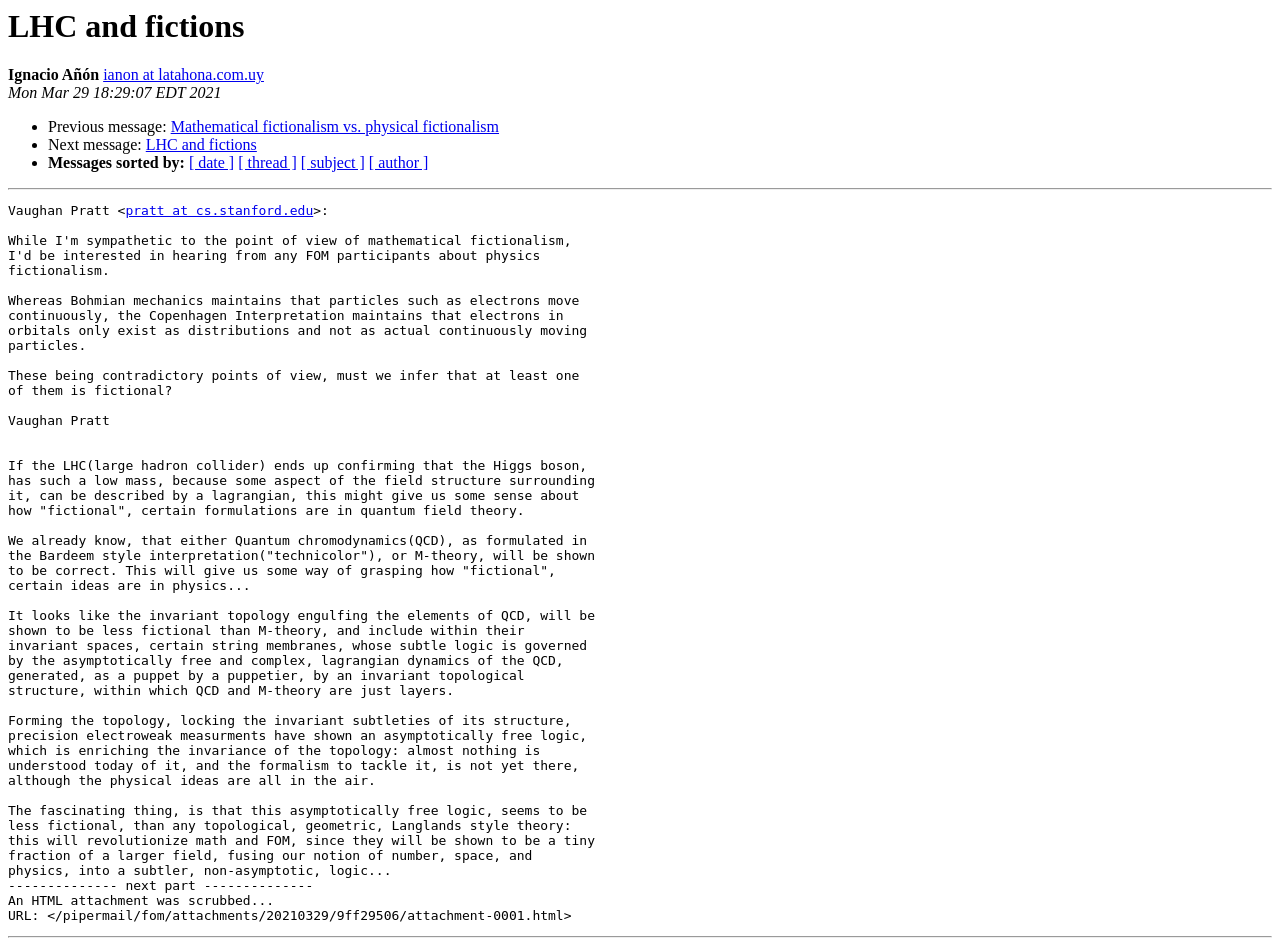What is the principal heading displayed on the webpage?

LHC and fictions